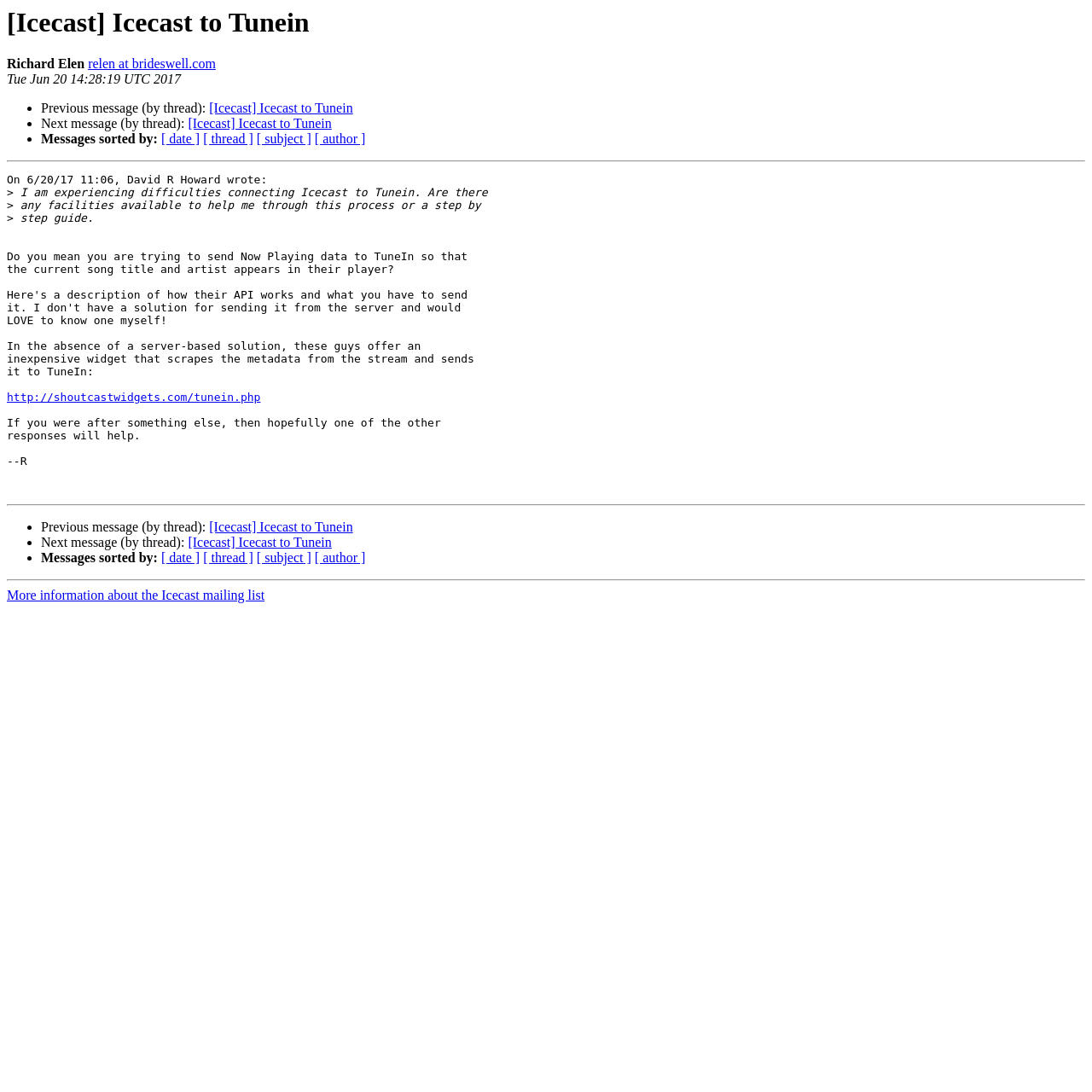Offer an extensive depiction of the webpage and its key elements.

This webpage appears to be a mailing list archive page, specifically a thread about connecting Icecast to Tunein. At the top, there is a heading with the title "[Icecast] Icecast to Tunein" followed by the author's name "Richard Elen" and a link to their email address. Below this, there is a timestamp "Tue Jun 20 14:28:19 UTC 2017".

The main content of the page is a message from David R Howard, which is divided into several paragraphs. The message describes difficulties in connecting Icecast to Tunein and asks for help or a step-by-step guide. There is a link to a website "http://shoutcastwidgets.com/tunein.php" that might be relevant to the topic.

The message is surrounded by navigation links, including "Previous message (by thread)" and "Next message (by thread)" links, as well as links to sort messages by date, thread, subject, or author. These links are arranged in a horizontal list with bullet points.

There are two horizontal separators on the page, one above and one below the main message, which visually separate the content into sections. At the bottom of the page, there is a link to "More information about the Icecast mailing list".